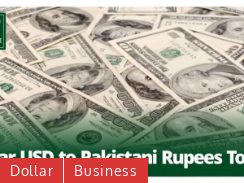Create an extensive and detailed description of the image.

This image displays a collection of US dollar banknotes spread out prominently, symbolizing the current financial focus on the exchange rate of the US Dollar to Pakistani Rupees. Overlaid on the image is the text "Dollar USD to Pakistani Rupees Today," emphasizing the topic of currency conversion. Furthermore, there are prominent labels for "Dollar" and "Business" at the bottom, indicating that this content is part of financial news or economic updates. The aesthetic arrangement of the dollars against a blurred green background suggests a theme of financial transactions and market activity.